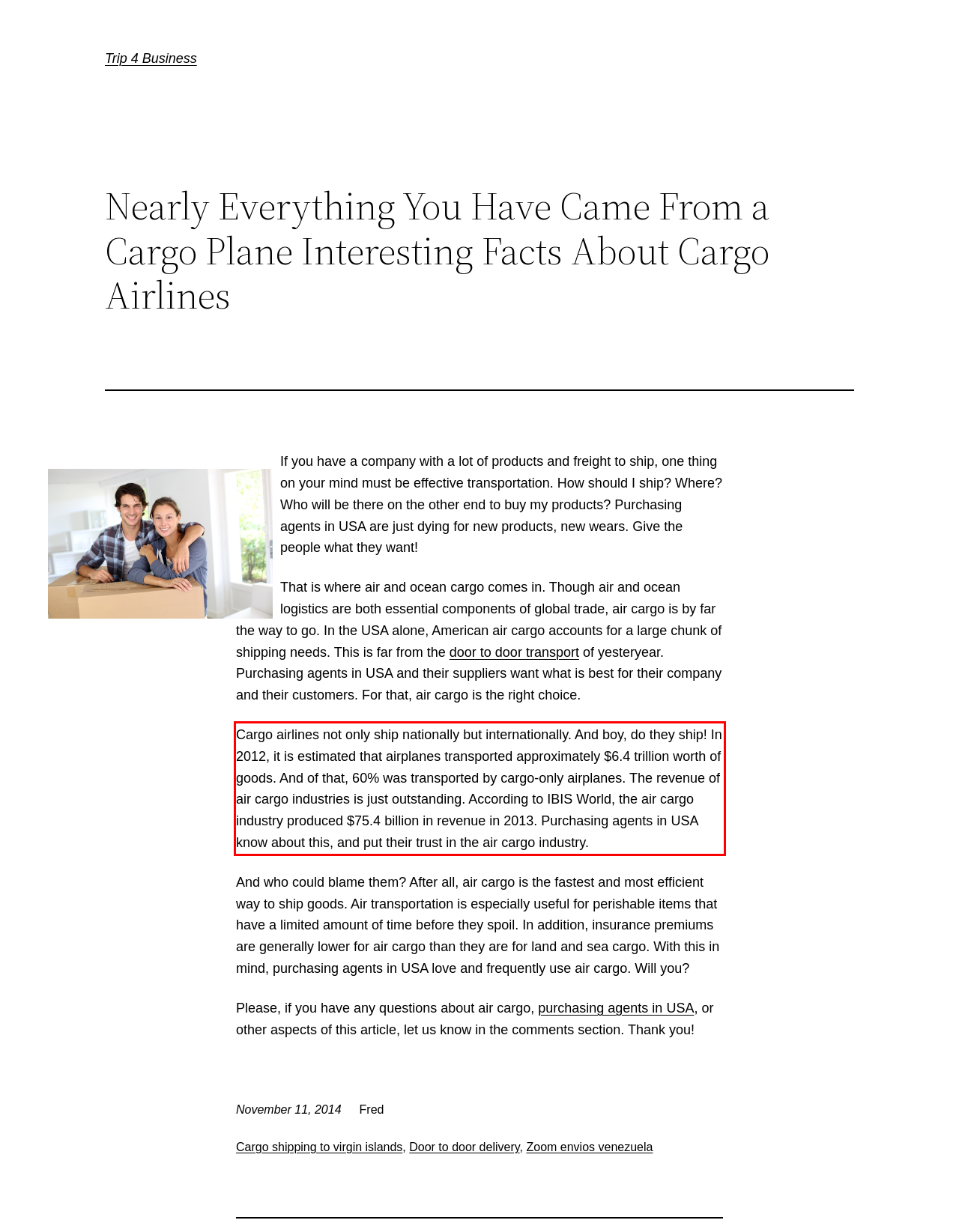Please identify and extract the text content from the UI element encased in a red bounding box on the provided webpage screenshot.

Cargo airlines not only ship nationally but internationally. And boy, do they ship! In 2012, it is estimated that airplanes transported approximately $6.4 trillion worth of goods. And of that, 60% was transported by cargo-only airplanes. The revenue of air cargo industries is just outstanding. According to IBIS World, the air cargo industry produced $75.4 billion in revenue in 2013. Purchasing agents in USA know about this, and put their trust in the air cargo industry.